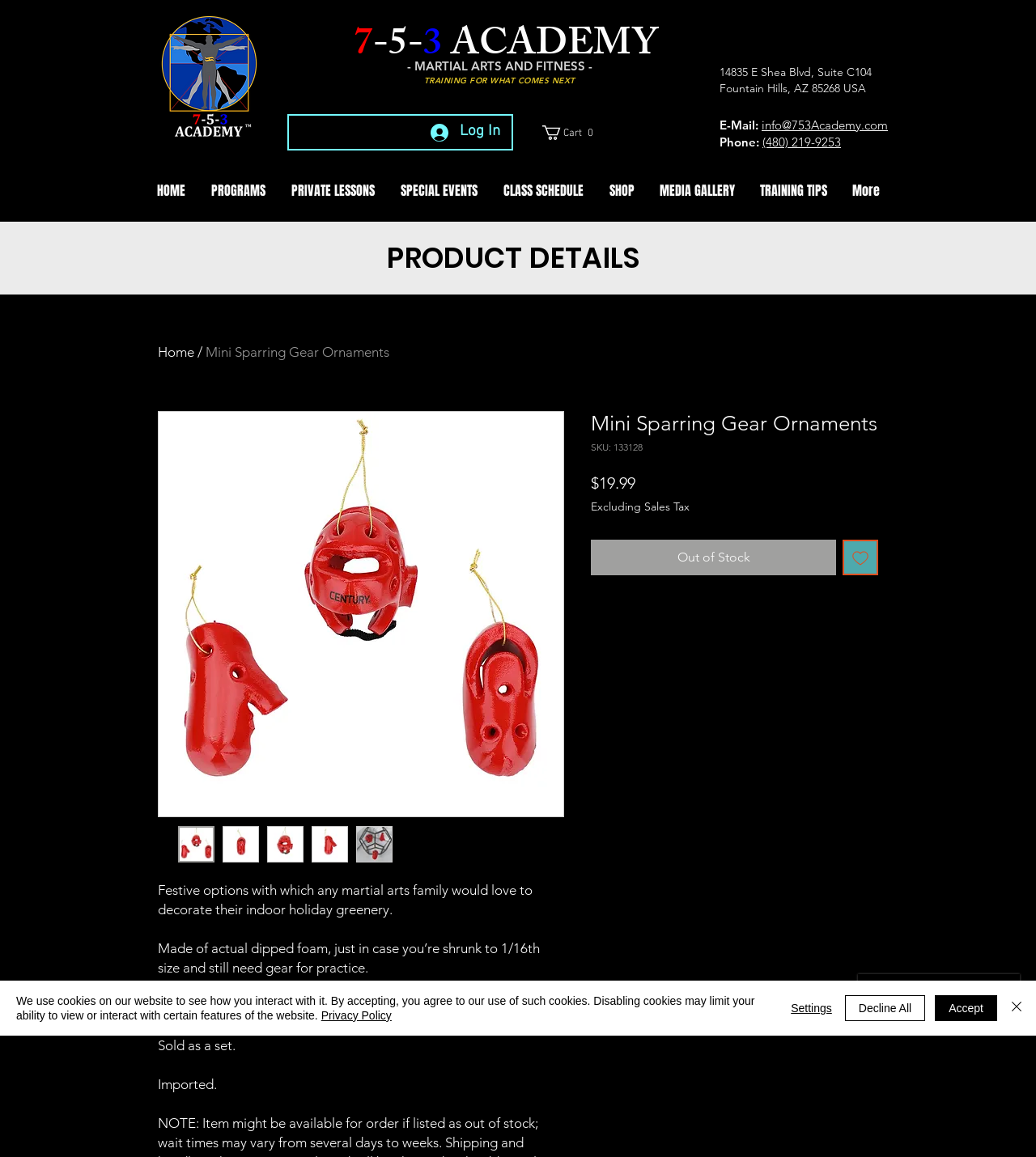Pinpoint the bounding box coordinates for the area that should be clicked to perform the following instruction: "Click the 'SHOP' tab".

[0.576, 0.156, 0.624, 0.174]